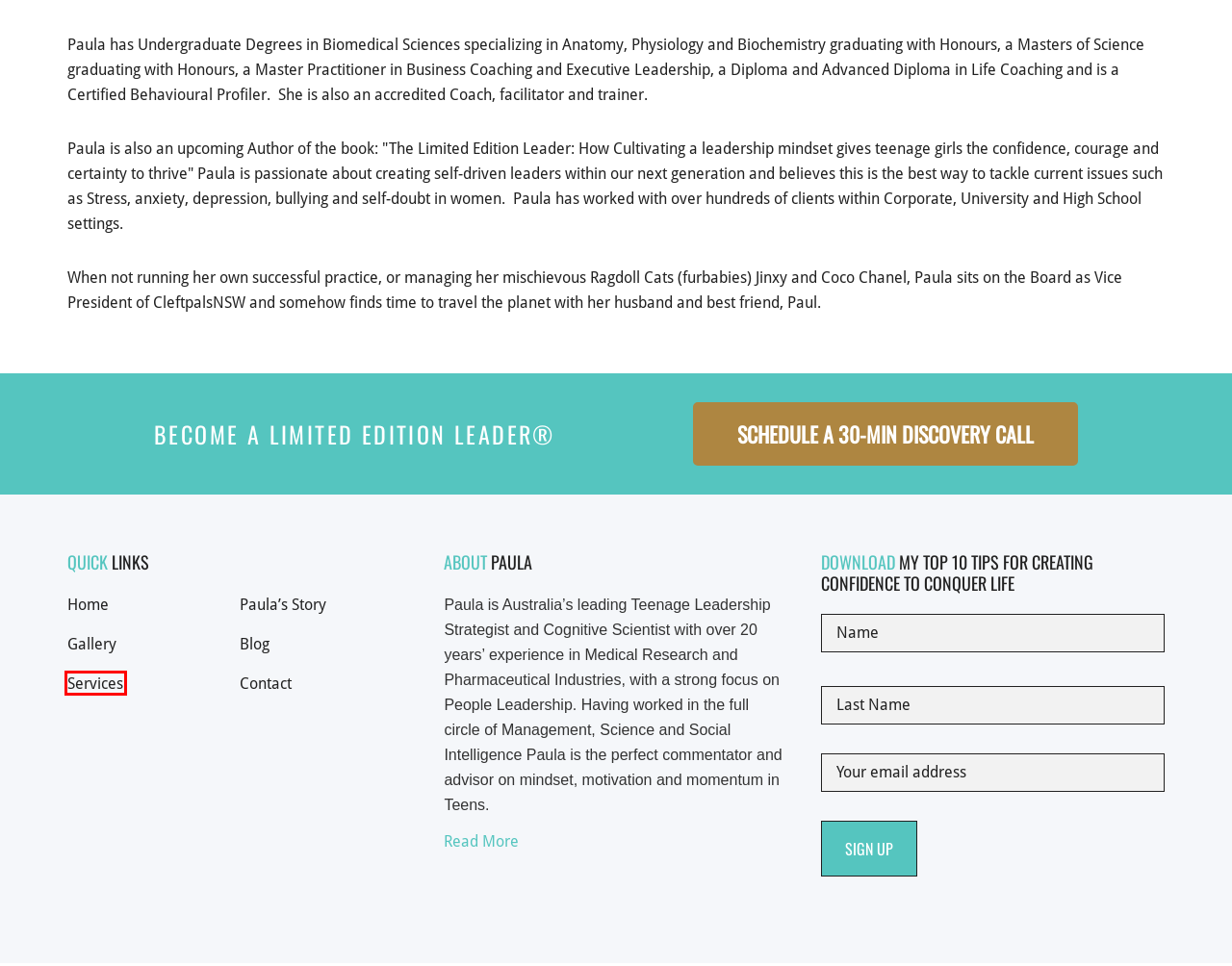Examine the screenshot of the webpage, which includes a red bounding box around an element. Choose the best matching webpage description for the page that will be displayed after clicking the element inside the red bounding box. Here are the candidates:
A. Blog
B. In the media
C. Testimonials
D. Services
E. Careers with Paula
F. Individuals
G. High Schools – The Limited Edition Leadership Academy®
H. Contact

D